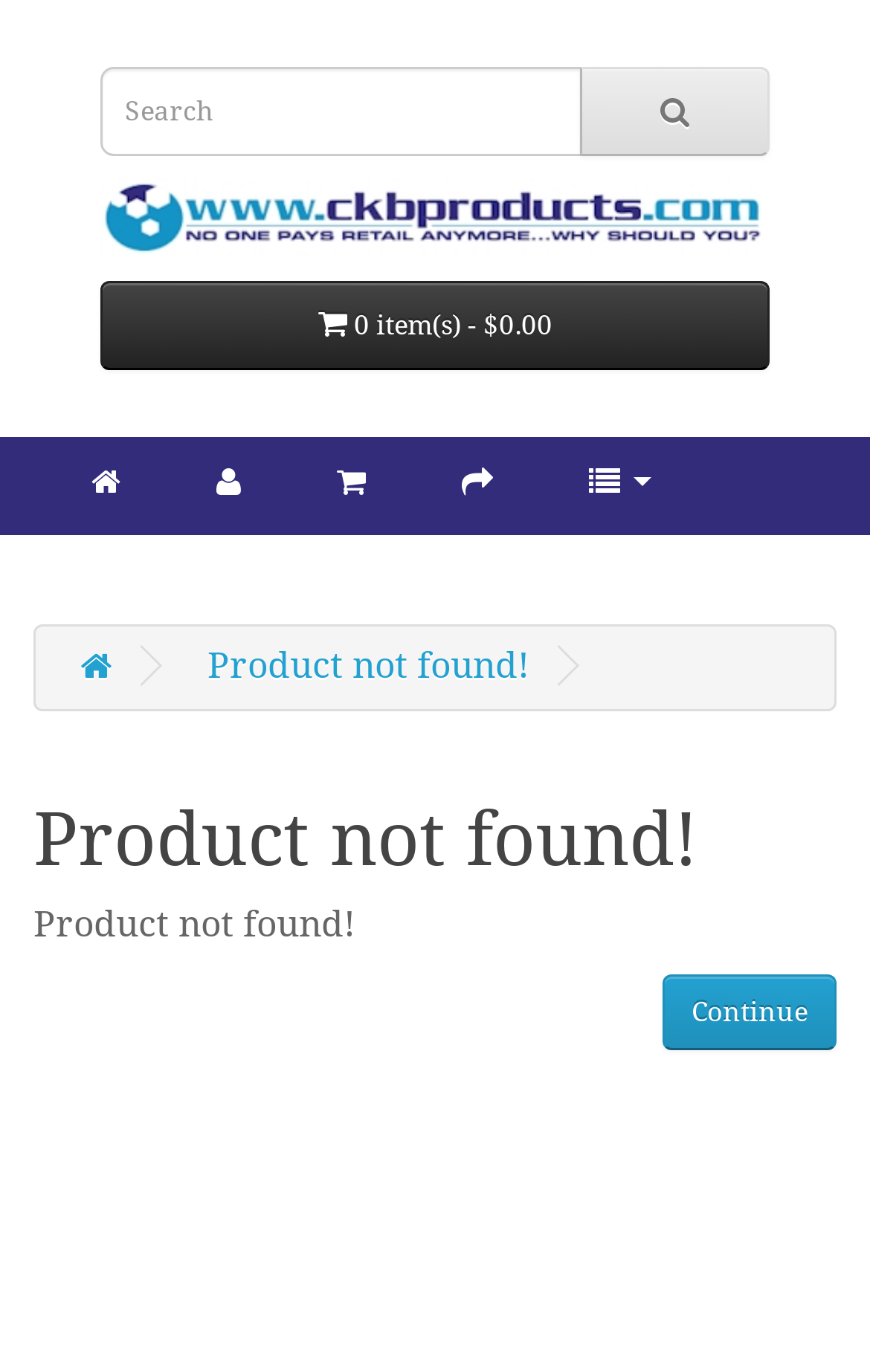What is the purpose of the textbox?
Deliver a detailed and extensive answer to the question.

The textbox is located at the top of the webpage, and it has a placeholder text 'Search', indicating that it is used for searching products on the website.